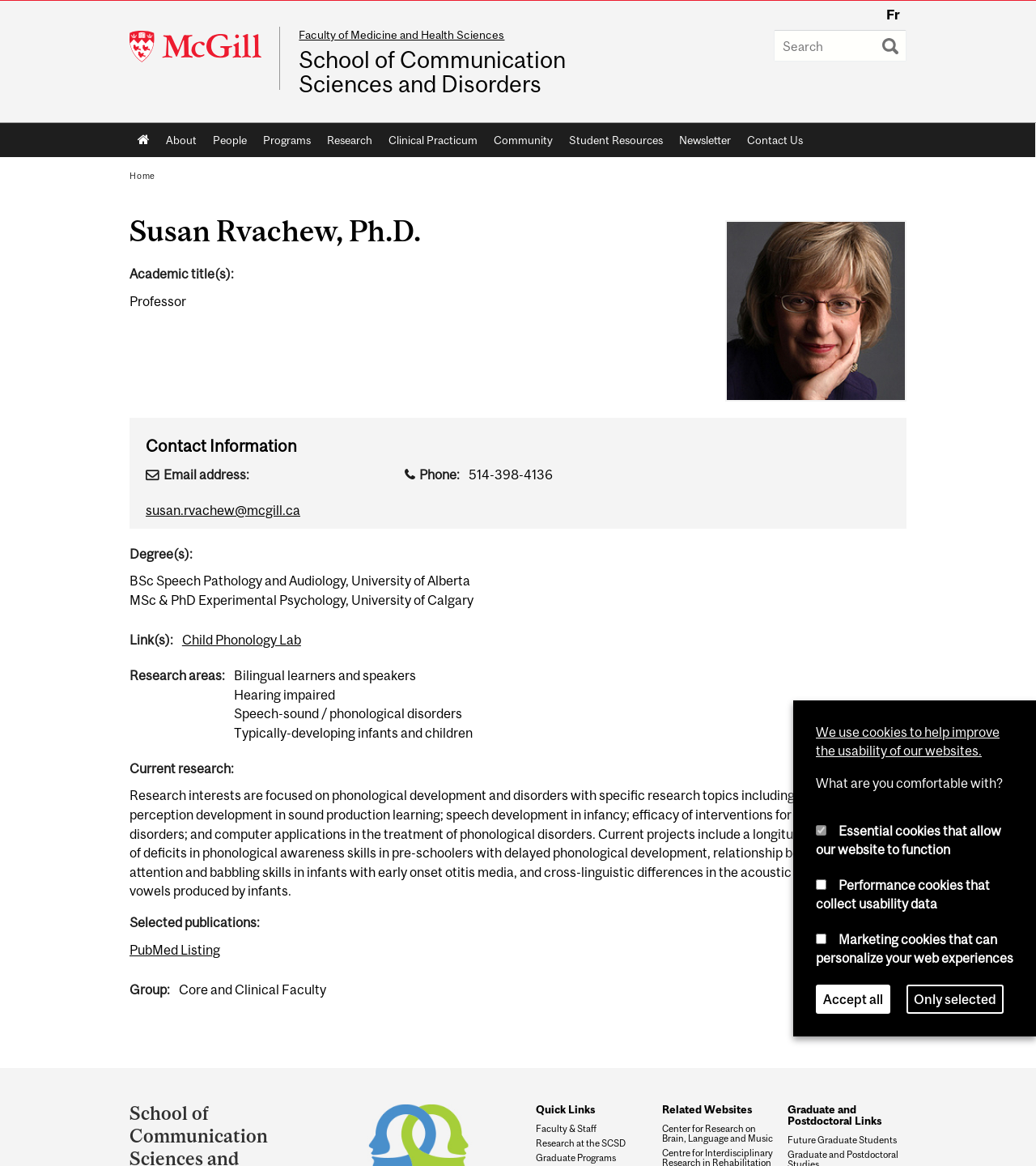What is the research area of Susan Rvachew?
Please use the image to deliver a detailed and complete answer.

I found the answer by looking at the section that describes Susan Rvachew, Ph.D. and found the text 'Research areas: Bilingual learners and speakers'.